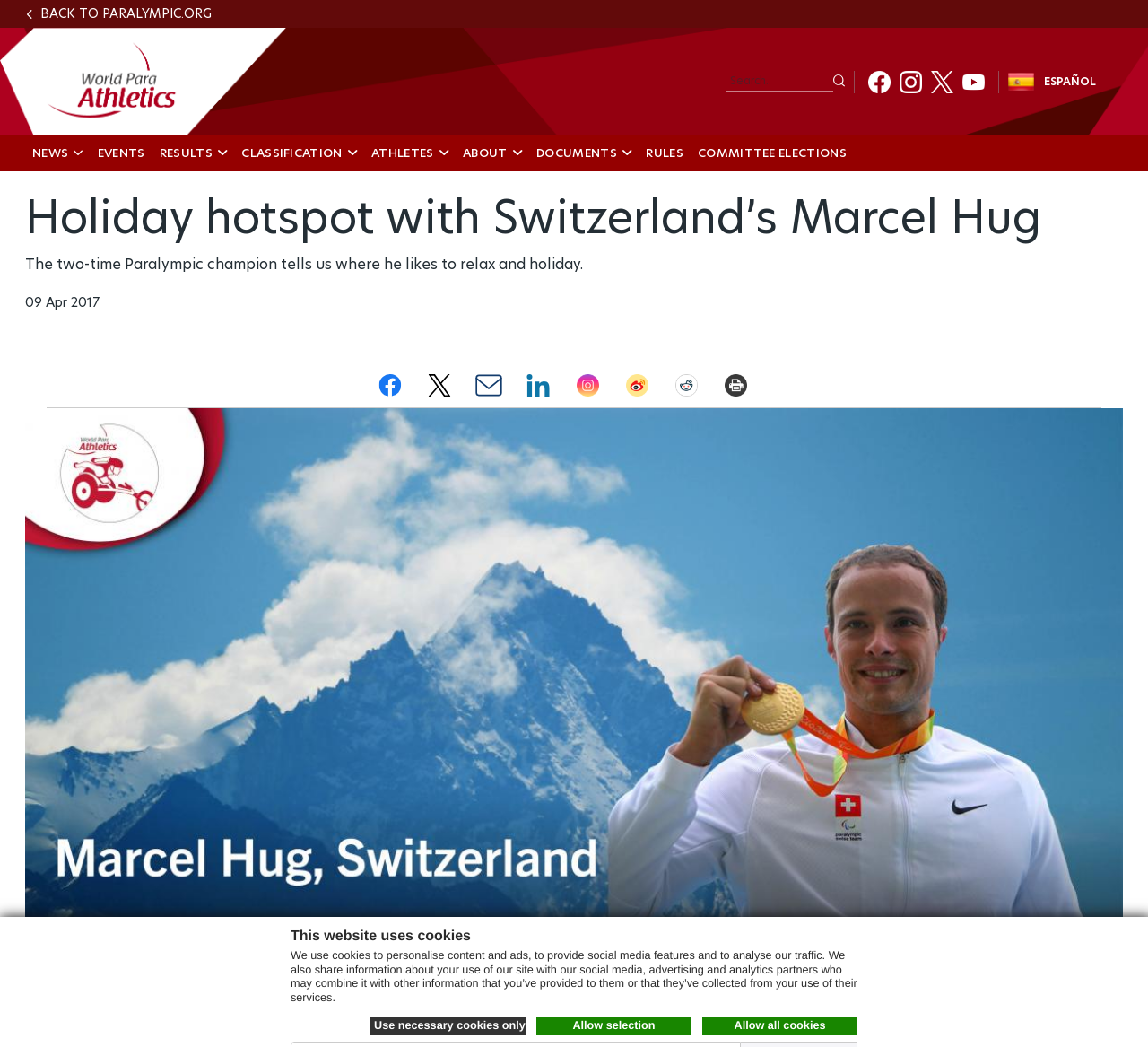What is the name of the Paralympic champion?
Please provide a detailed and comprehensive answer to the question.

The answer can be found in the heading 'Holiday hotspot with Switzerland’s Marcel Hug' which is located at the top of the webpage, indicating that Marcel Hug is the two-time Paralympic champion being referred to.